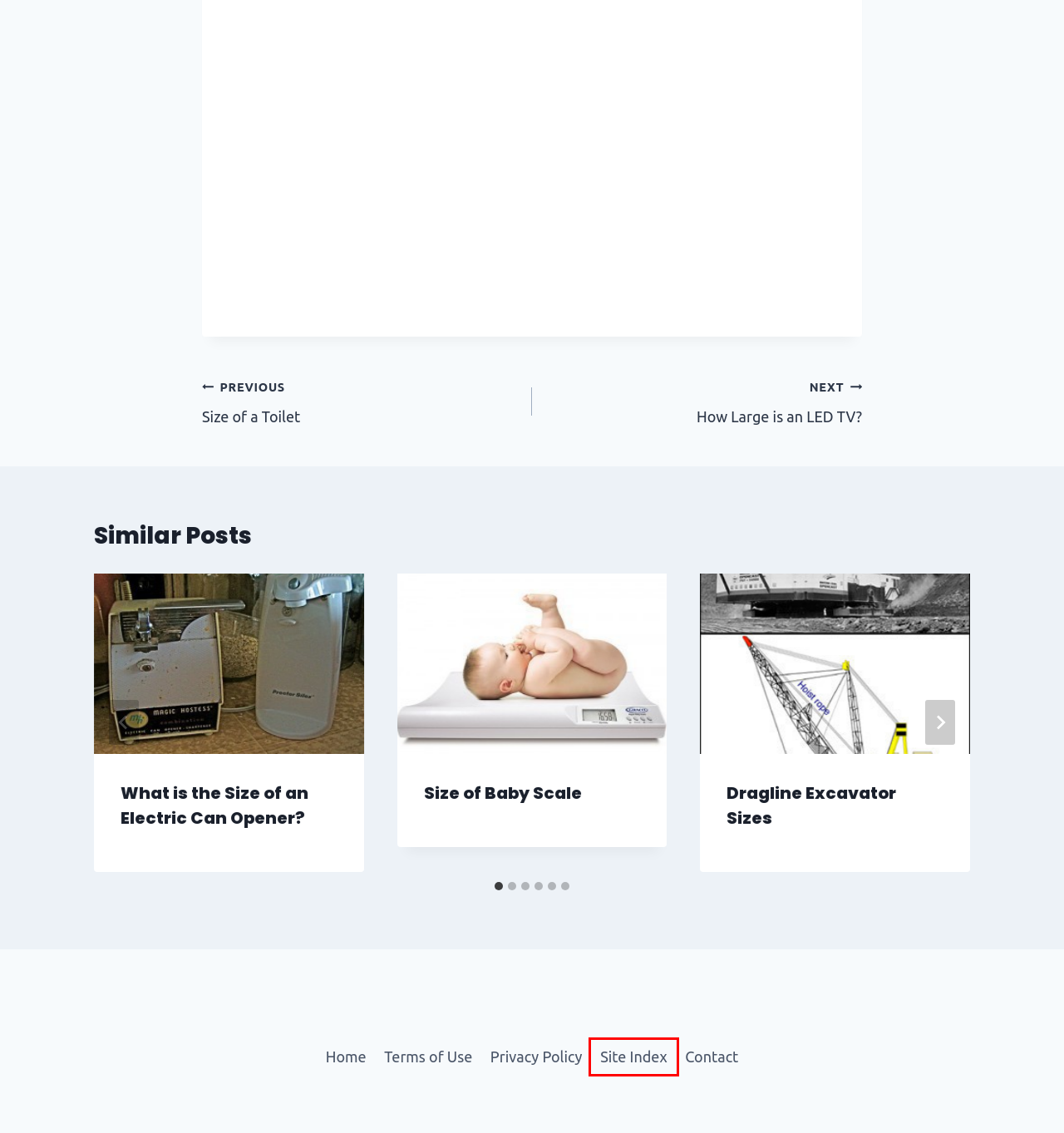Take a look at the provided webpage screenshot featuring a red bounding box around an element. Select the most appropriate webpage description for the page that loads after clicking on the element inside the red bounding box. Here are the candidates:
A. Food and Drinks Archives - Dimensions Guide
B. Site Index - Dimensions Guide
C. Computers Archives - Dimensions Guide
D. How Large is an LED TV? - Dimensions Guide
E. Contact - Dimensions Guide
F. Privacy Policy - Dimensions Guide
G. Size of a Toilet - Dimensions Guide
H. Terms of Use - Dimensions Guide

B